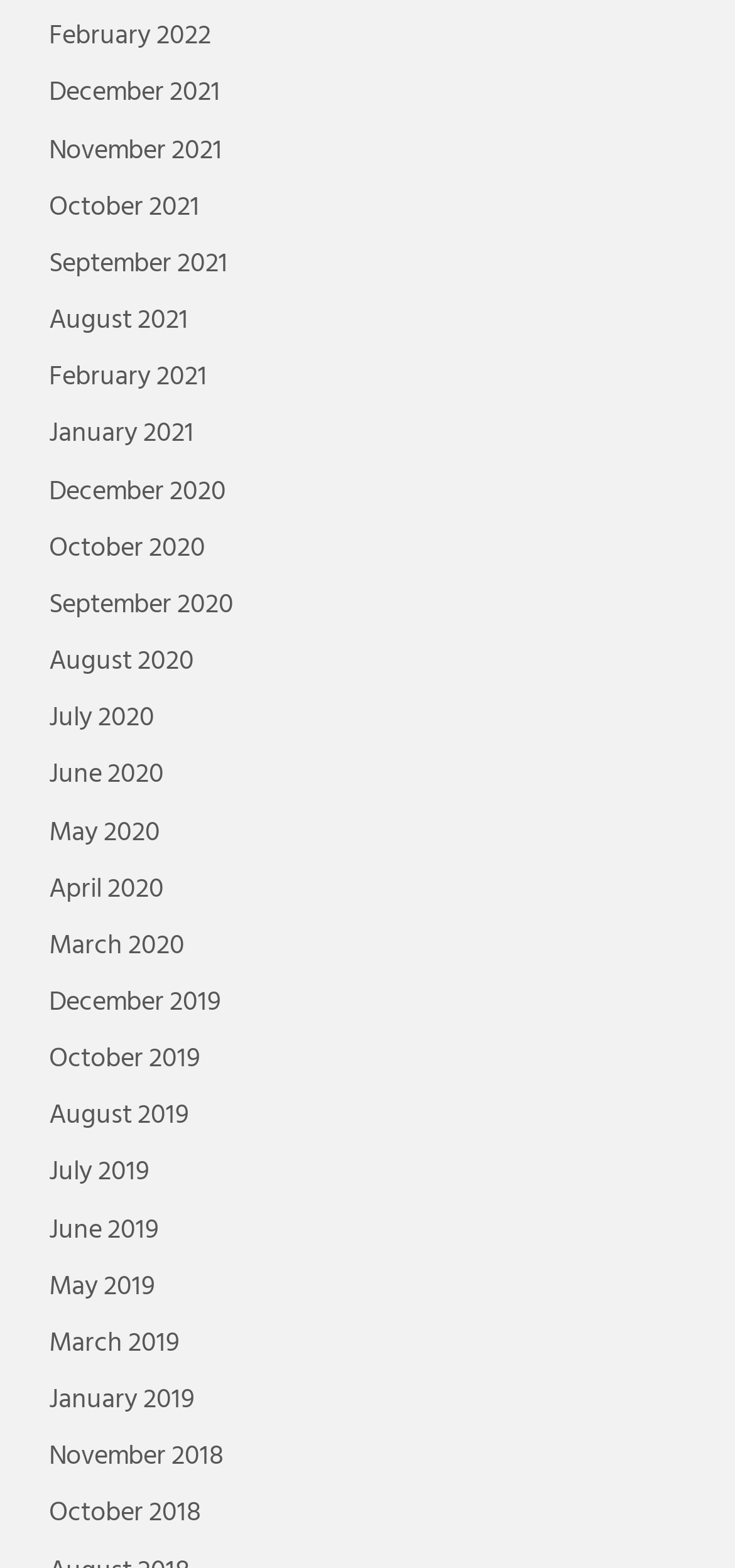Find the bounding box coordinates of the element's region that should be clicked in order to follow the given instruction: "browse November 2021". The coordinates should consist of four float numbers between 0 and 1, i.e., [left, top, right, bottom].

[0.066, 0.082, 0.302, 0.11]